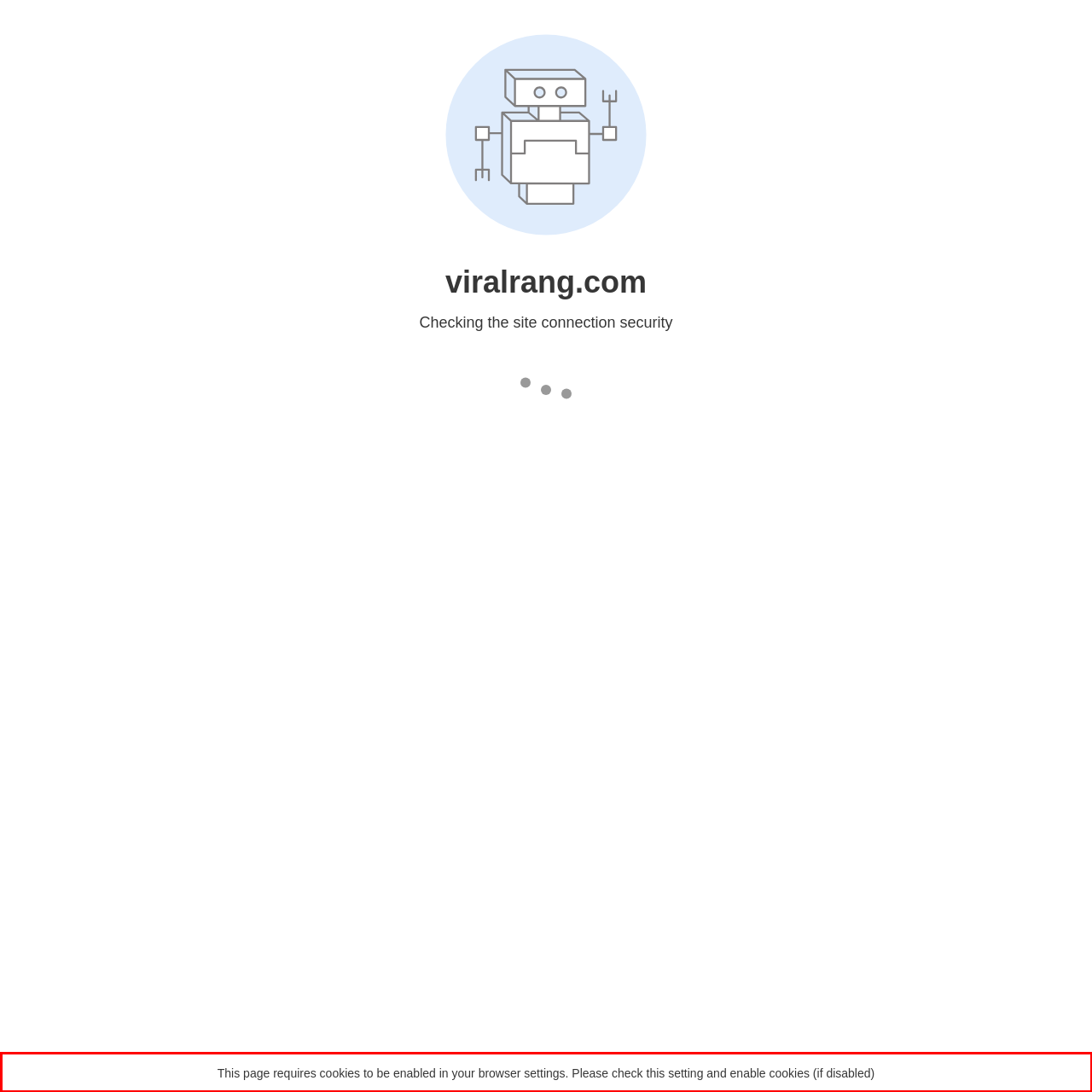You are presented with a webpage screenshot featuring a red bounding box. Perform OCR on the text inside the red bounding box and extract the content.

This page requires cookies to be enabled in your browser settings. Please check this setting and enable cookies (if disabled)